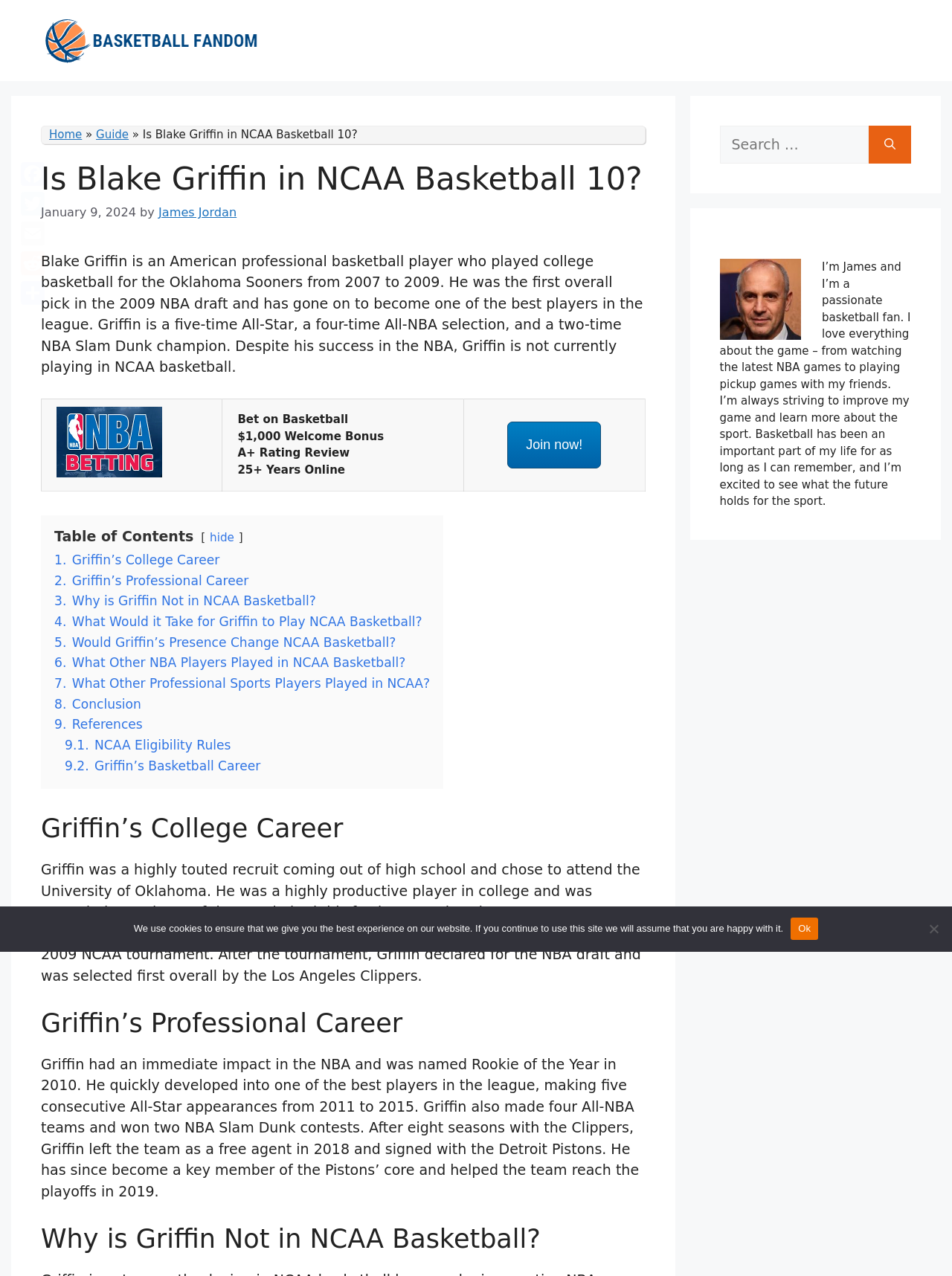Provide the text content of the webpage's main heading.

Is Blake Griffin in NCAA Basketball 10?